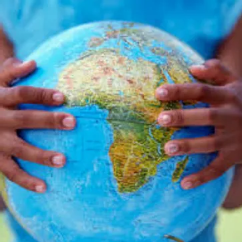What continent is positioned between the child's hands? Analyze the screenshot and reply with just one word or a short phrase.

Africa